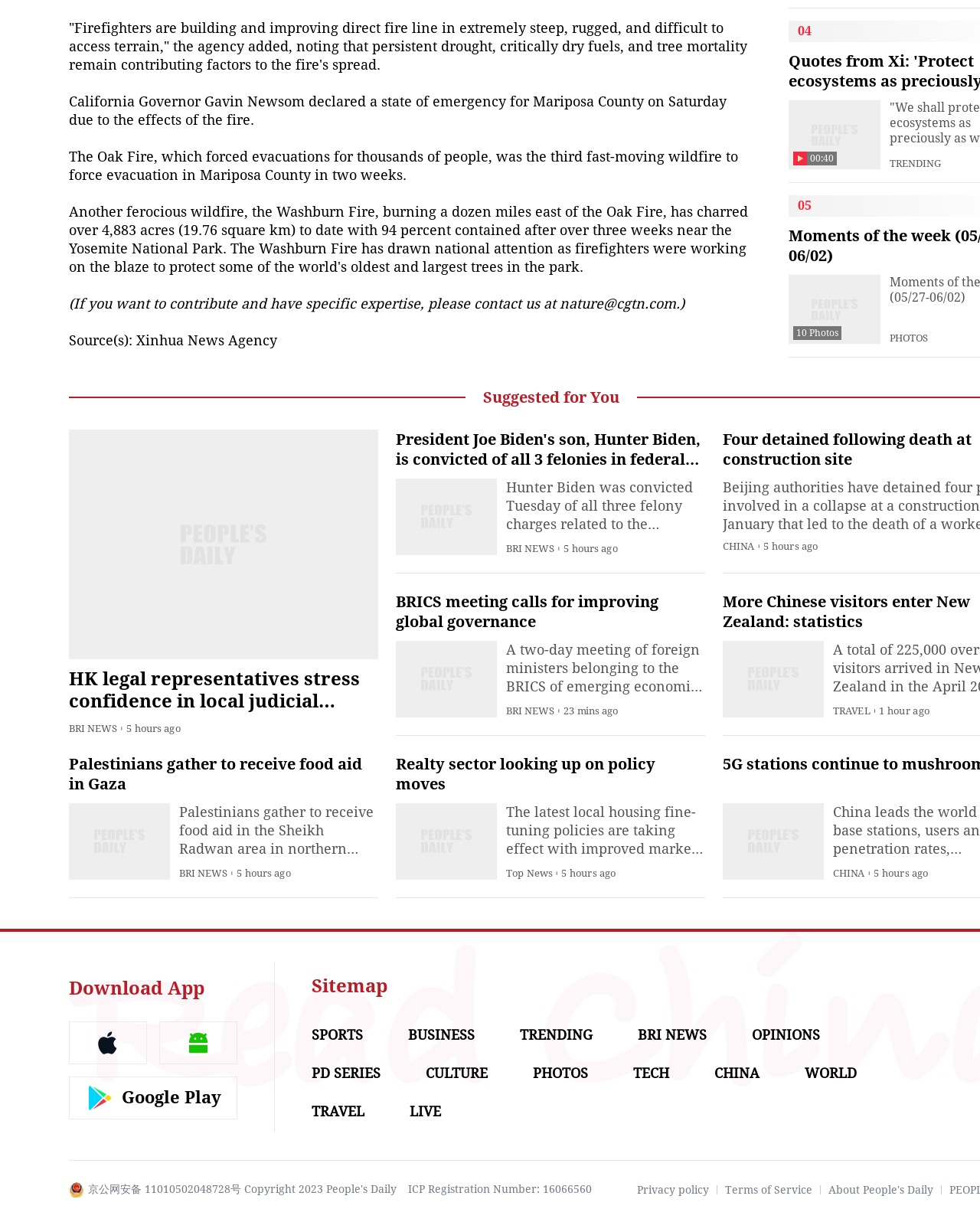Using the image as a reference, answer the following question in as much detail as possible:
What is the category of the news article with the title 'Hunter Biden was convicted Tuesday of all three felony charges'?

The category of the news article with the title 'Hunter Biden was convicted Tuesday of all three felony charges' is BRI NEWS, which is indicated by the StaticText element with the text 'BRI NEWS' and the bounding box coordinates [0.07, 0.591, 0.12, 0.6].